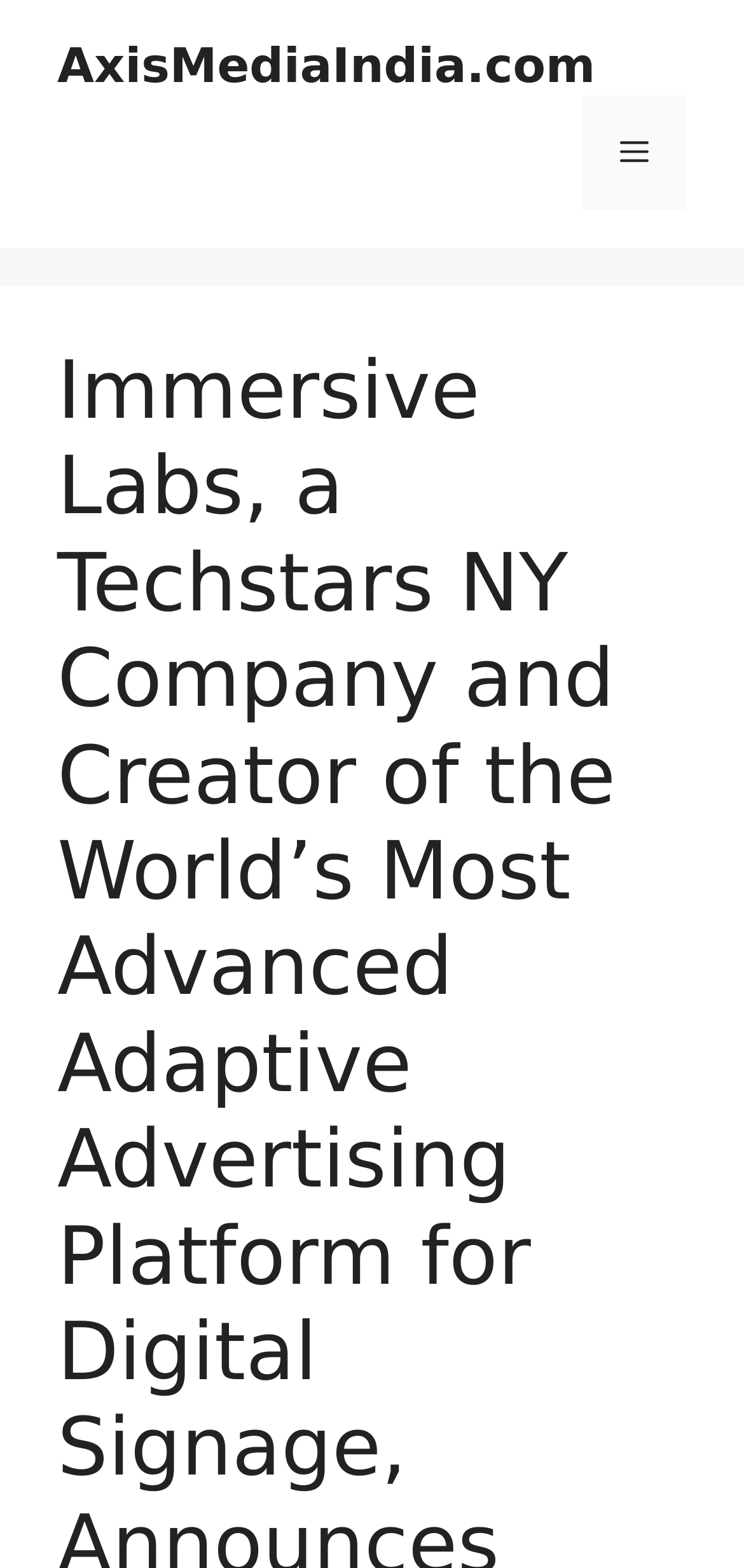Find the main header of the webpage and produce its text content.

Immersive Labs, a Techstars NY Company and Creator of the World’s Most Advanced Adaptive Advertising Platform for Digital Signage, Announces Leadership Team